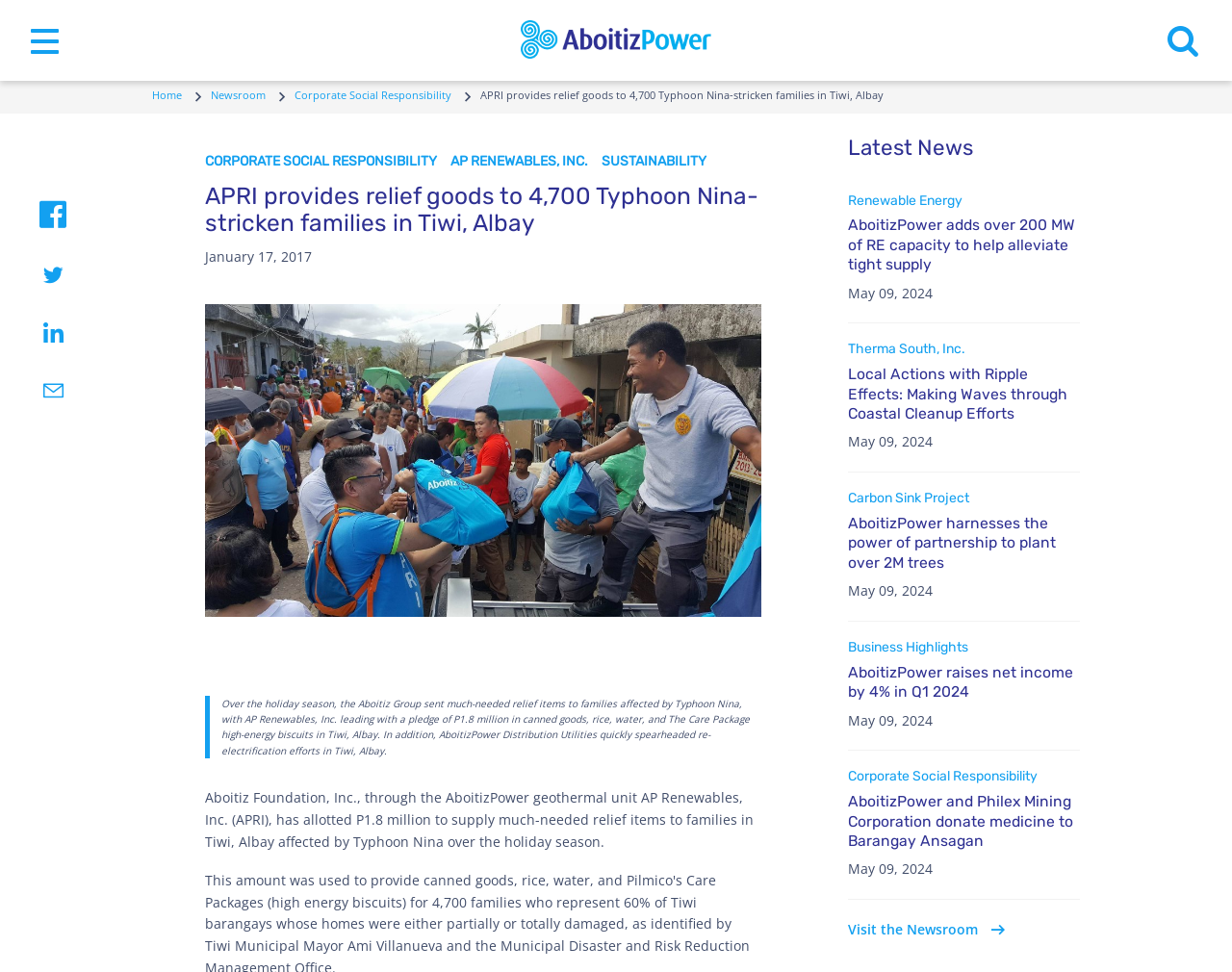What is the category of the article 'Local Actions with Ripple Effects: Making Waves through Coastal Cleanup Efforts'?
Can you provide an in-depth and detailed response to the question?

The answer can be found by examining the links and headings in the 'Latest News' section. The article 'Local Actions with Ripple Effects: Making Waves through Coastal Cleanup Efforts' is categorized under Corporate Social Responsibility.